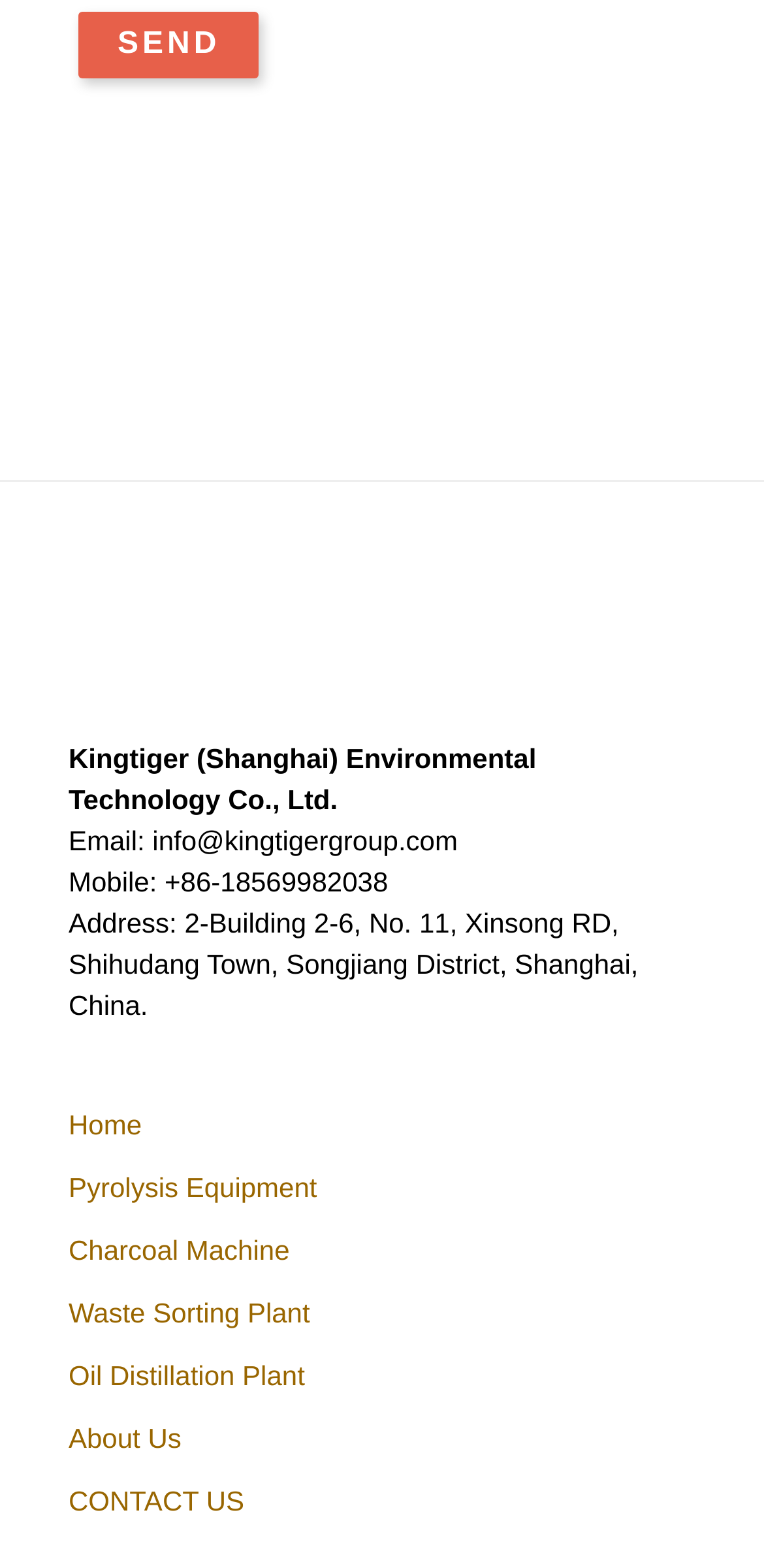Please find the bounding box coordinates of the element that you should click to achieve the following instruction: "Click the Send button". The coordinates should be presented as four float numbers between 0 and 1: [left, top, right, bottom].

[0.103, 0.008, 0.34, 0.05]